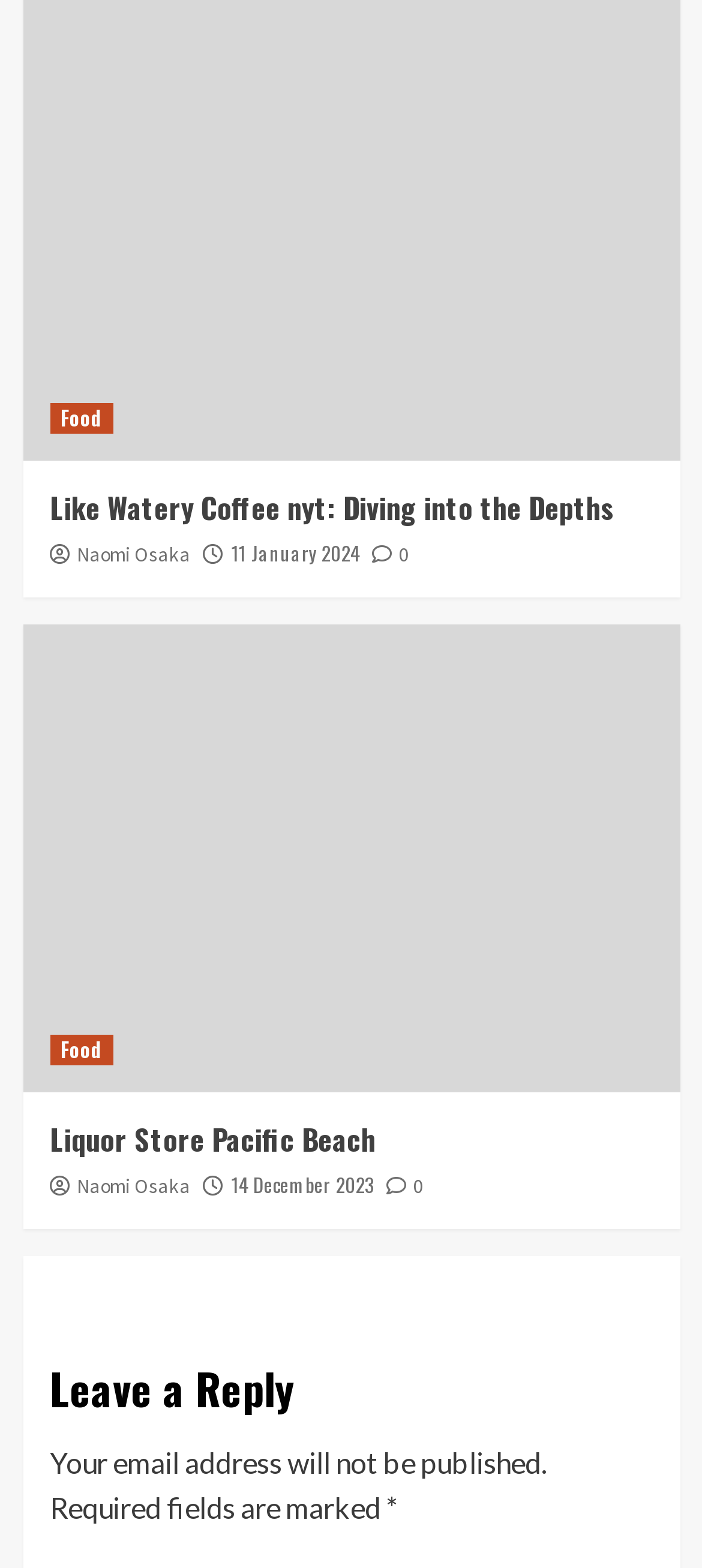Please mark the bounding box coordinates of the area that should be clicked to carry out the instruction: "Go to parents page".

None